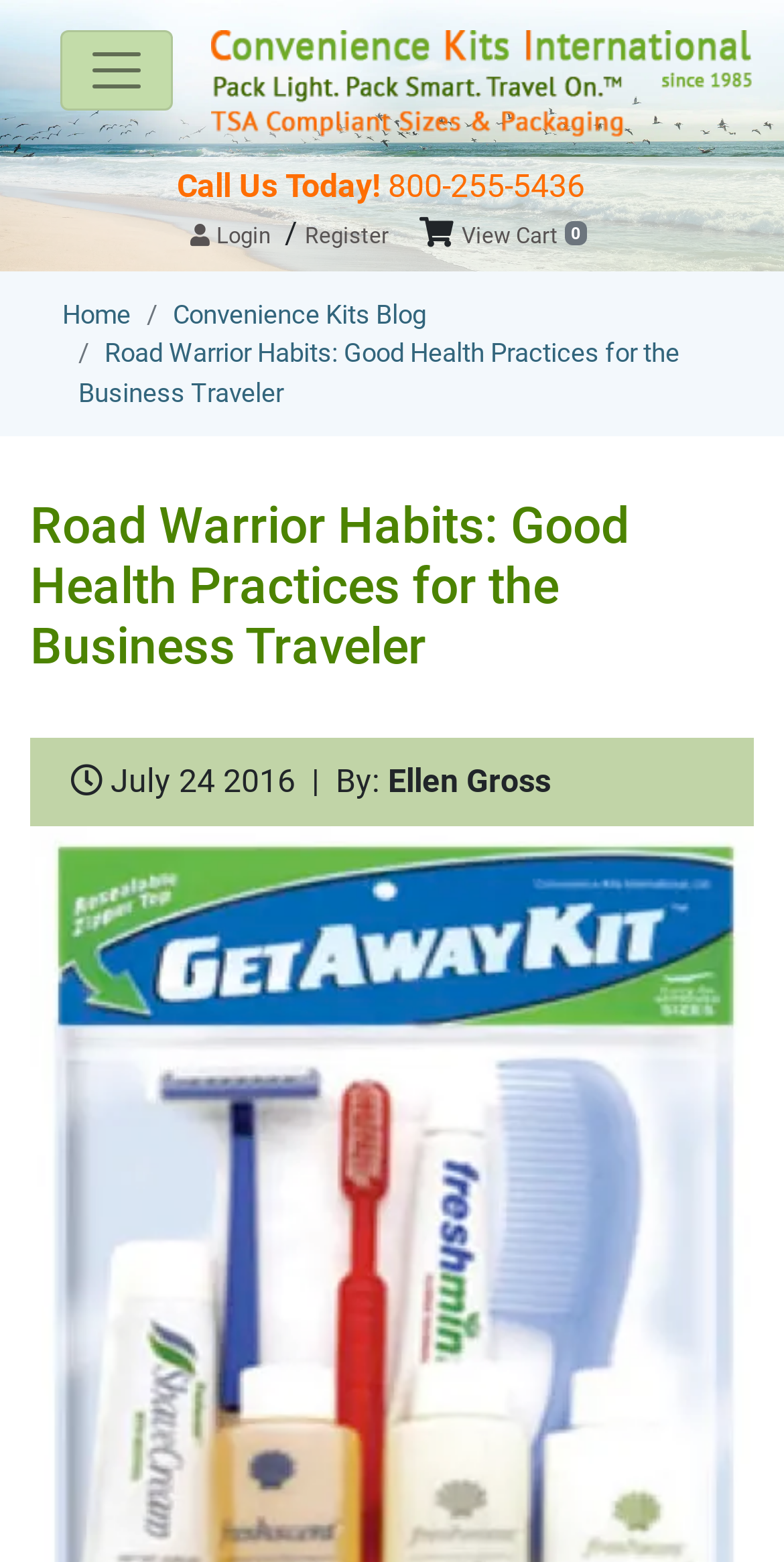Determine the main heading of the webpage and generate its text.

Road Warrior Habits: Good Health Practices for the Business Traveler